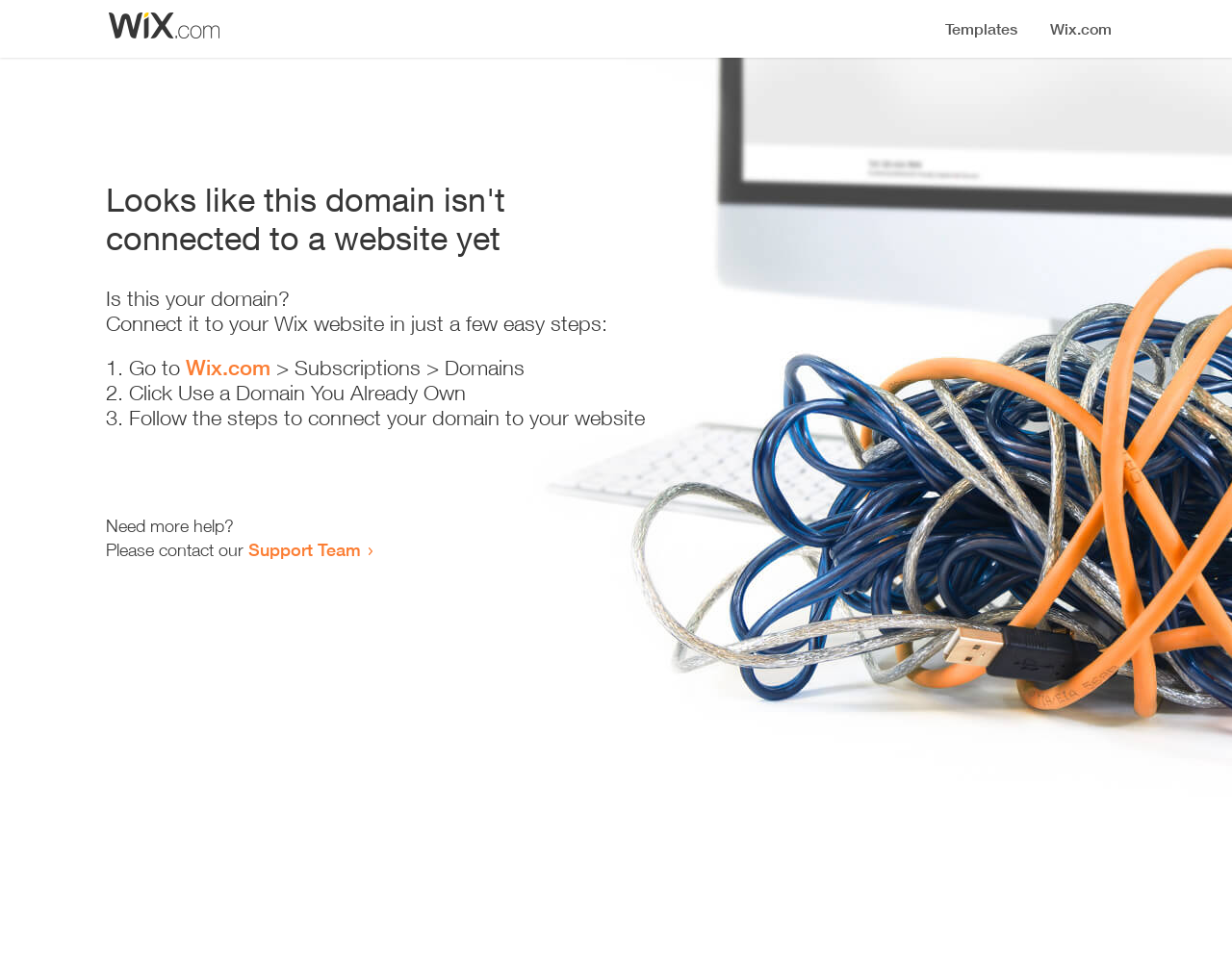Where can the user go to start the process of connecting the domain?
Please answer the question with as much detail as possible using the screenshot.

The webpage provides a link to 'Wix.com' in the instructions, indicating that the user can go to Wix.com to start the process of connecting the domain.